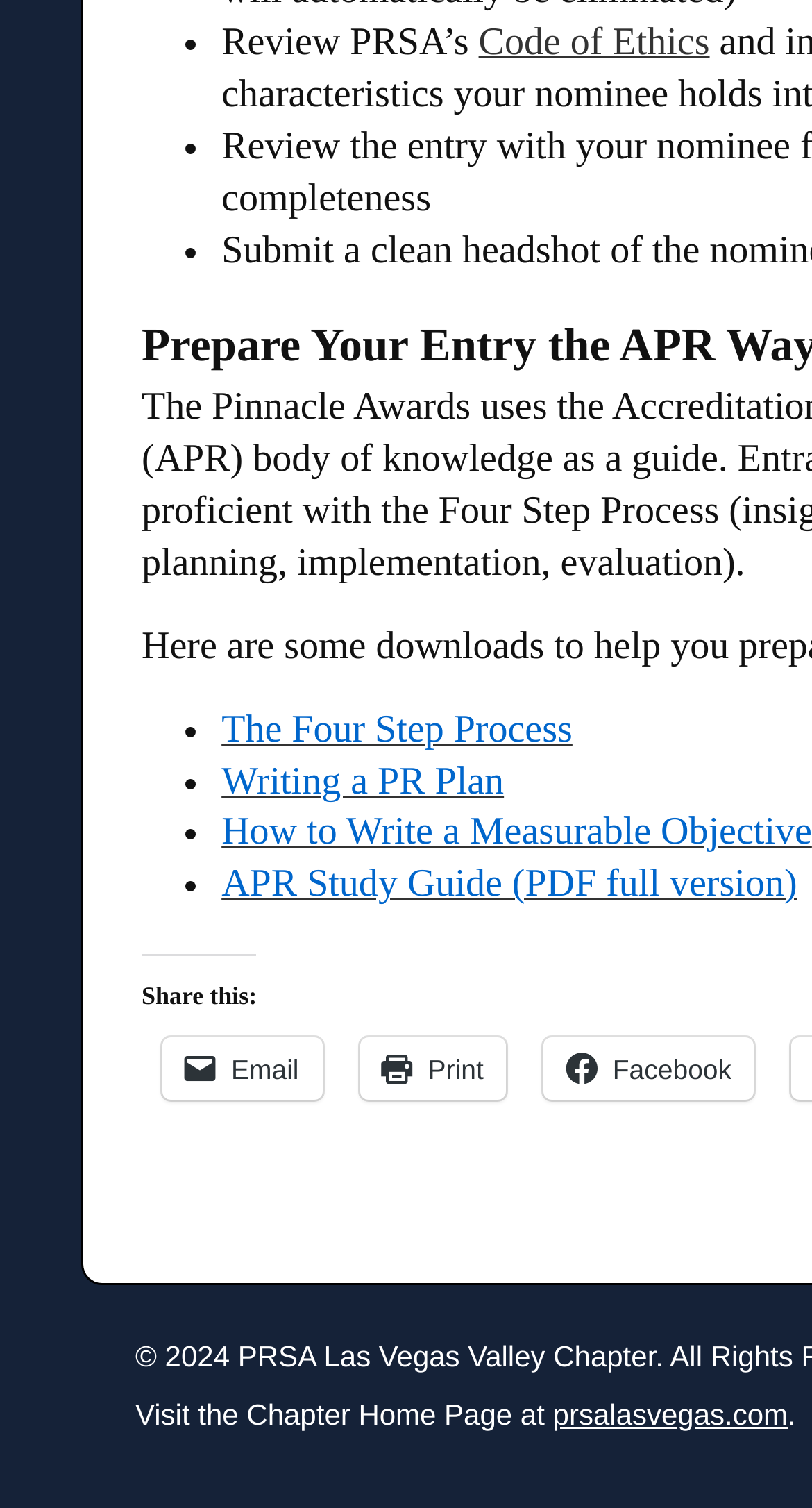Pinpoint the bounding box coordinates of the element you need to click to execute the following instruction: "Share on Facebook". The bounding box should be represented by four float numbers between 0 and 1, in the format [left, top, right, bottom].

[0.67, 0.688, 0.929, 0.729]